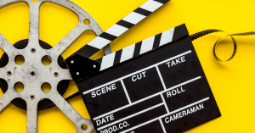Break down the image and describe every detail you can observe.

The image features a classic filmmaking setup, including a film reel and a clapboard against a bright yellow background. The clapboard displays several fields typical in production, such as "SCENE," "CUT," "TAKE," "ROLL," "DATE," and "CAMERAMAN," indicating its use to organize scenes during shooting. This visual represents the theme of "Movie Night," hinting at the enjoyment and exploration of cinematic experiences. The accompanying link to "Movie Night" suggests a focused effort on utilizing films as a means to enhance sales success, likely as part of a broader strategy discussed by sales expert Dave Kurlan.